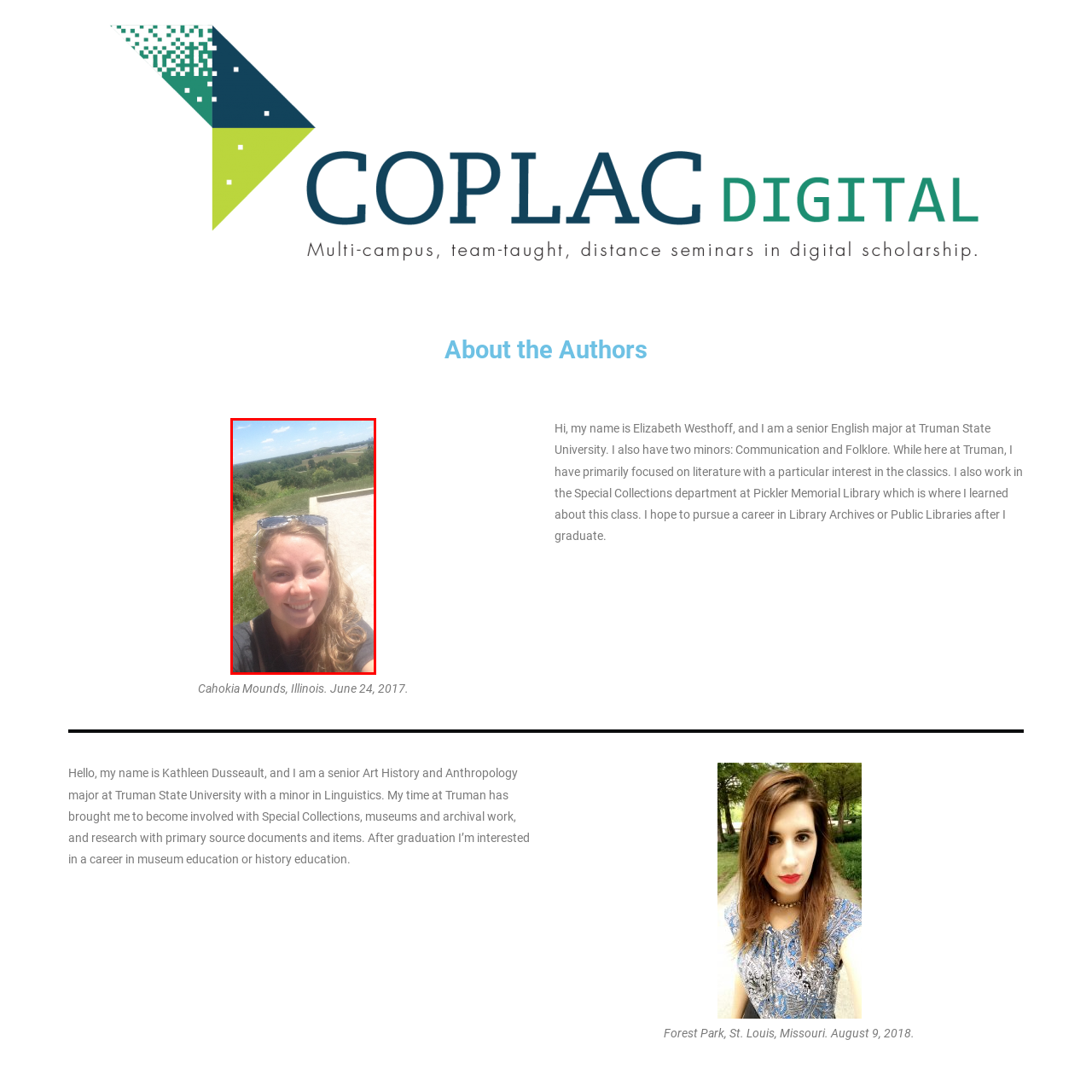Inspect the picture enclosed by the red border, What is the color of the sky behind the woman? Provide your answer as a single word or phrase.

Vibrant blue